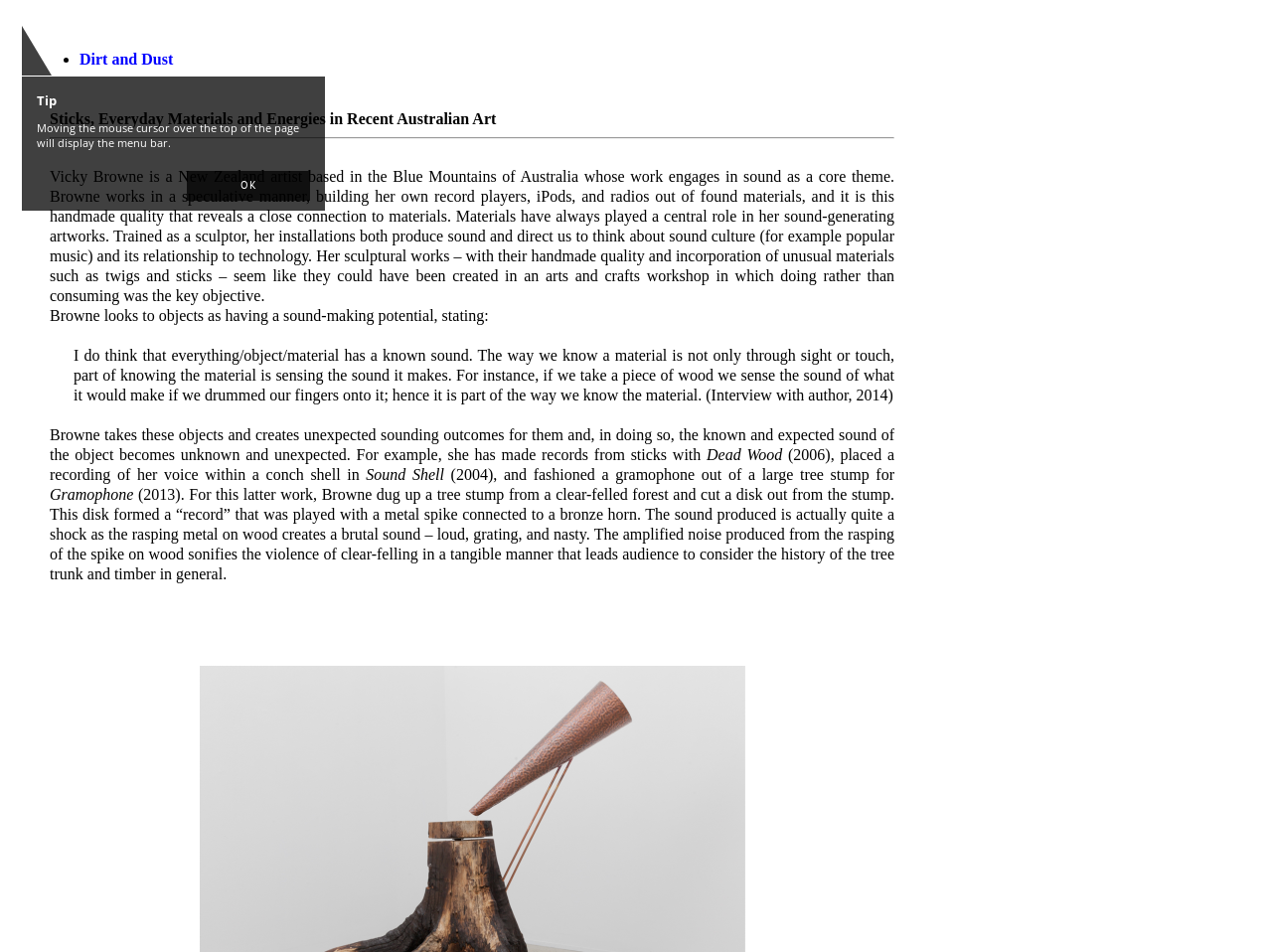What is the material used to make a record by Vicky Browne?
Give a comprehensive and detailed explanation for the question.

According to the webpage, Vicky Browne has made records from sticks, which is an unexpected sounding outcome for the object. This is mentioned in the context of her work 'Dead Wood' (2006).